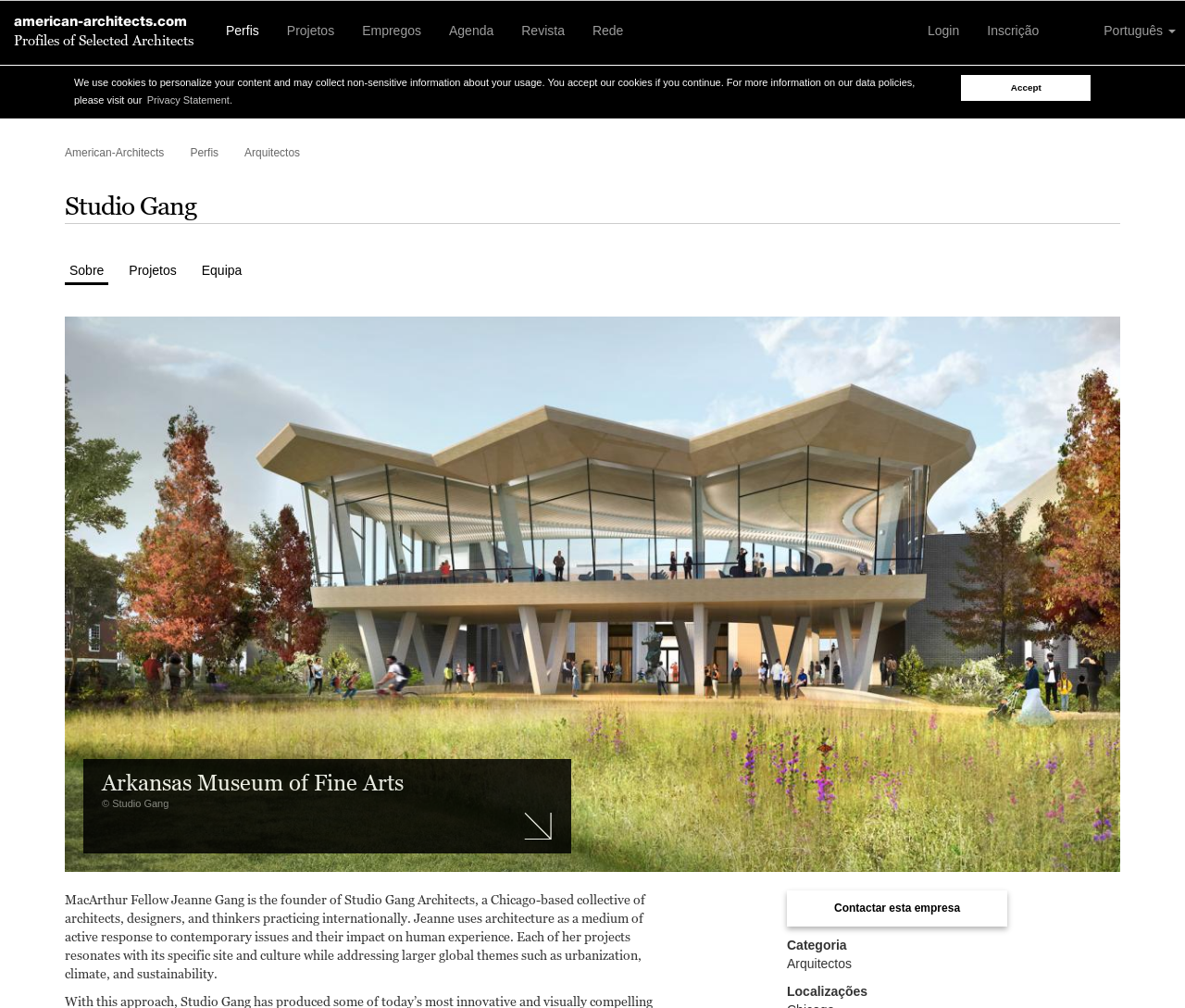Respond with a single word or phrase for the following question: 
What is the name of the museum project?

Arkansas Museum of Fine Arts